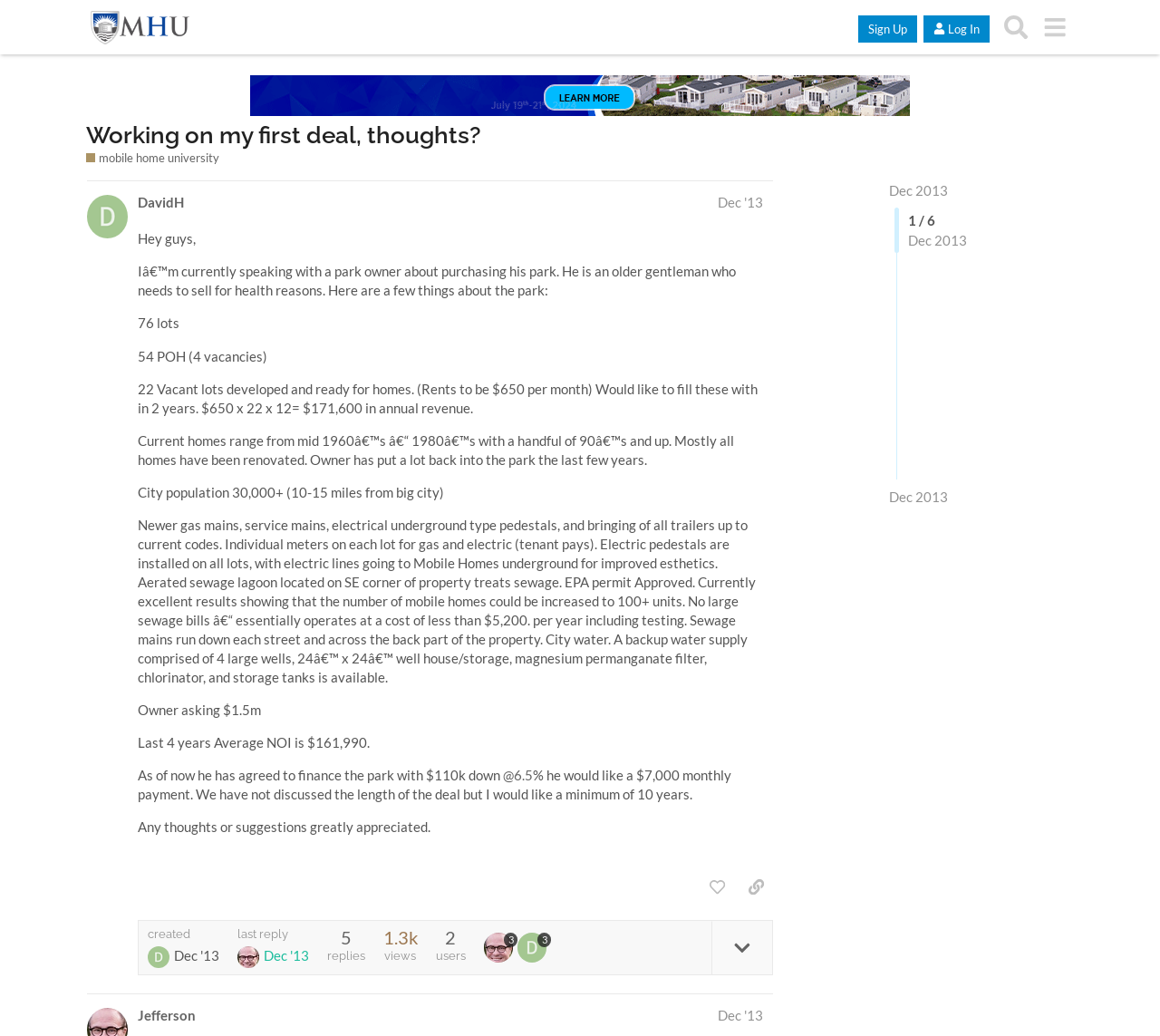Please find the bounding box coordinates of the clickable region needed to complete the following instruction: "Reply to this post". The bounding box coordinates must consist of four float numbers between 0 and 1, i.e., [left, top, right, bottom].

[0.613, 0.889, 0.666, 0.941]